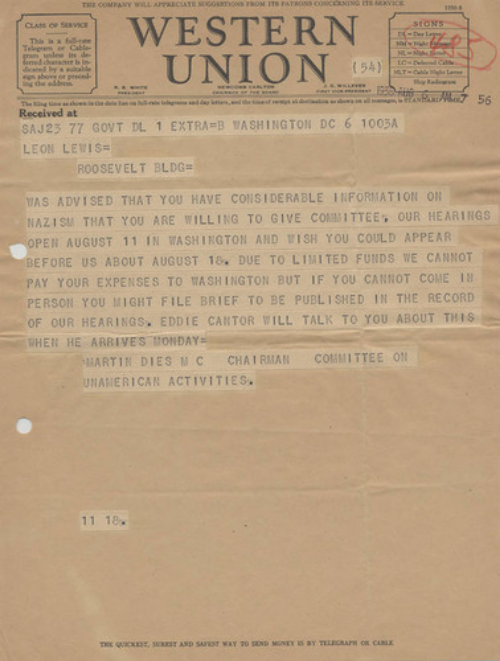Offer a meticulous description of the image.

The image features a historical telegram sent via Western Union, addressed to Leon Lewis at the Roosevelt Building. Dated August 11, 1938, it discusses the possibility of Lewis providing information on Nazi activities to a committee, highlighting the urgency of the matter. The message notes that hearings are set to begin on August 11 in Washington and requests Lewis to appear before the committee around August 18. It also mentions that due to limited funds, the committee cannot cover his travel expenses, but suggests that he could submit a written brief if unable to attend in person. The telegram is signed by Martin Dies, Chairman of the Committee on Un-American Activities, indicating the context of political concerns during the period. The document showcases the typographical style typical of telegrams, emphasizing its historical significance.